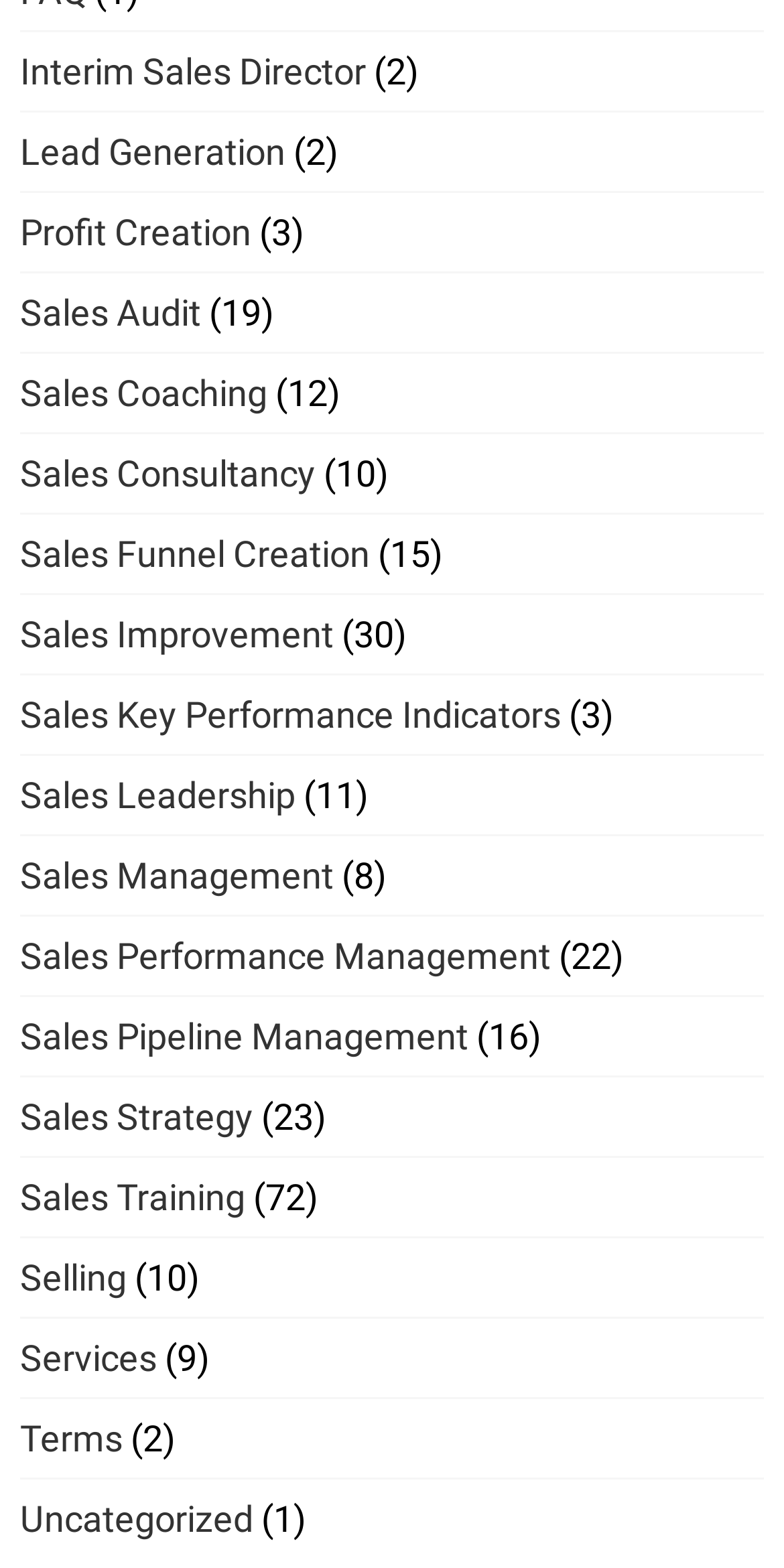Please find the bounding box coordinates of the section that needs to be clicked to achieve this instruction: "Visit Lead Generation".

[0.026, 0.083, 0.364, 0.11]